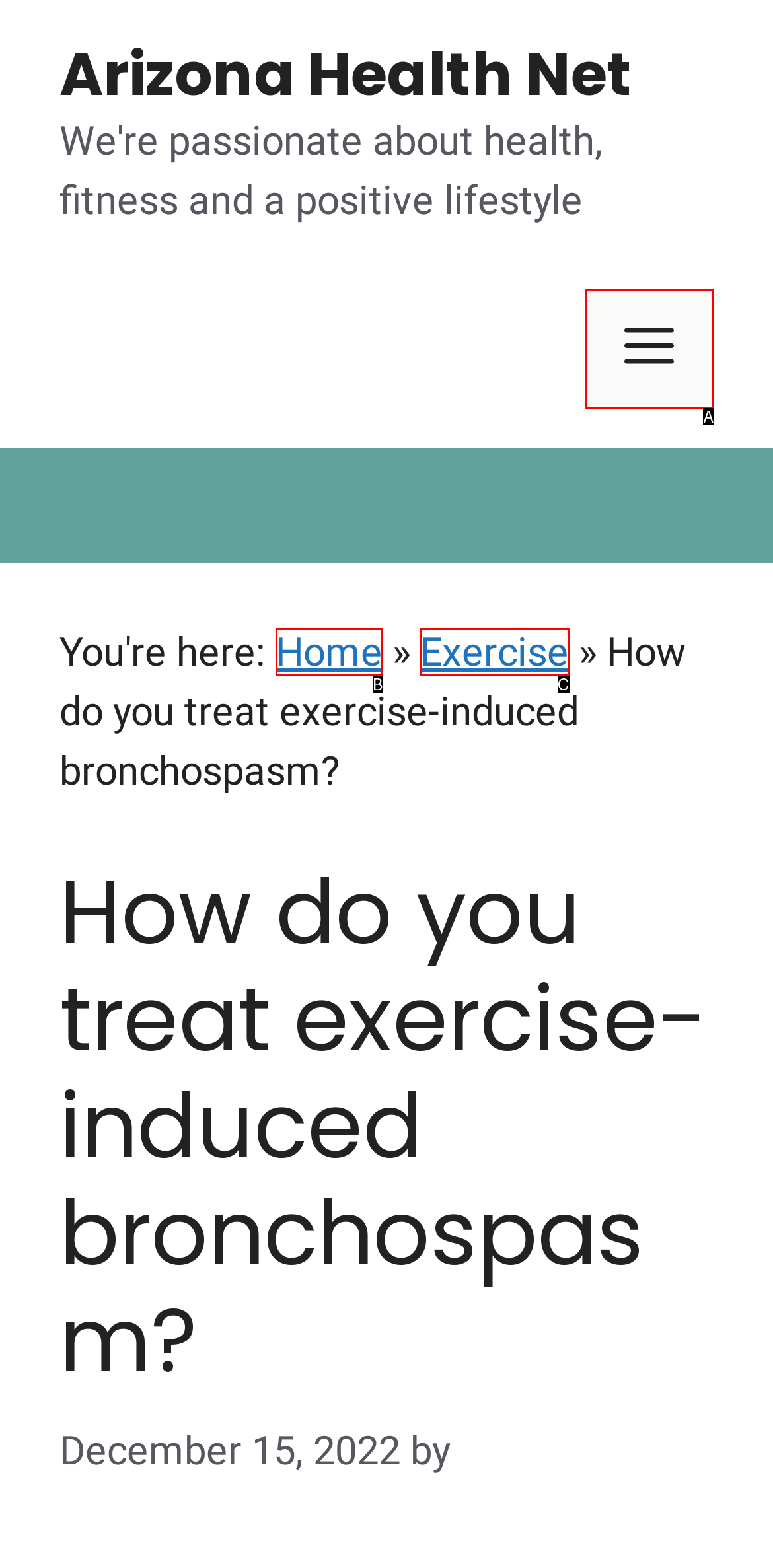Using the provided description: Menu, select the most fitting option and return its letter directly from the choices.

A